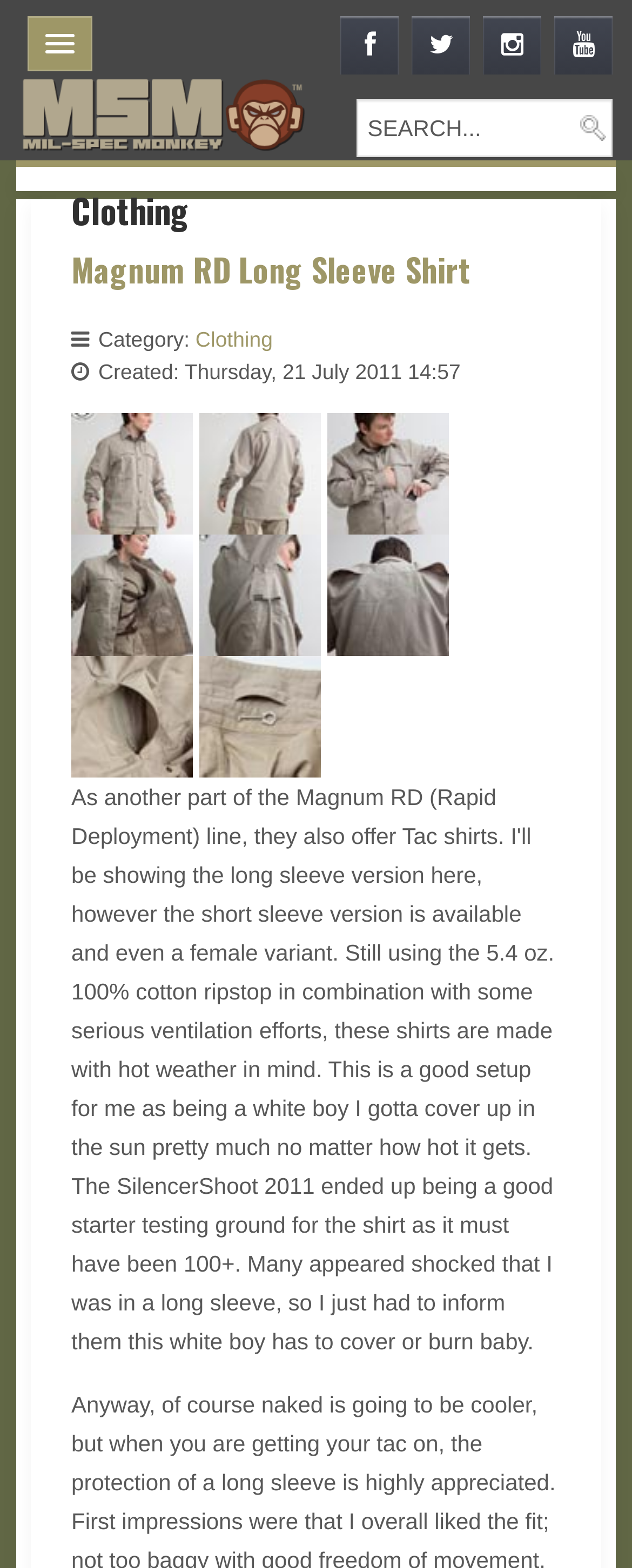Find the bounding box coordinates of the element's region that should be clicked in order to follow the given instruction: "search for products". The coordinates should consist of four float numbers between 0 and 1, i.e., [left, top, right, bottom].

[0.564, 0.063, 0.97, 0.1]